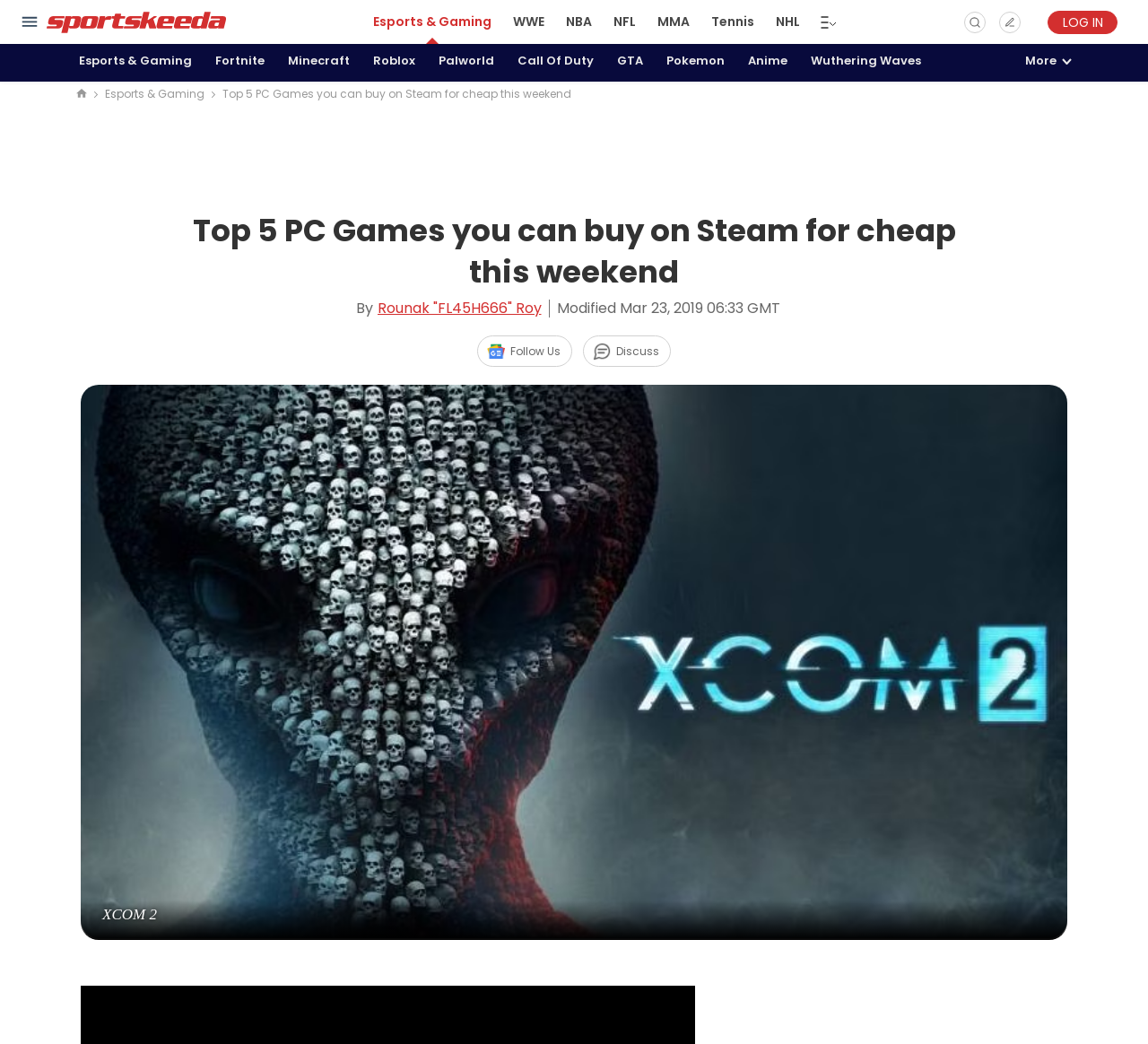Identify and extract the main heading of the webpage.

Top 5 PC Games you can buy on Steam for cheap this weekend